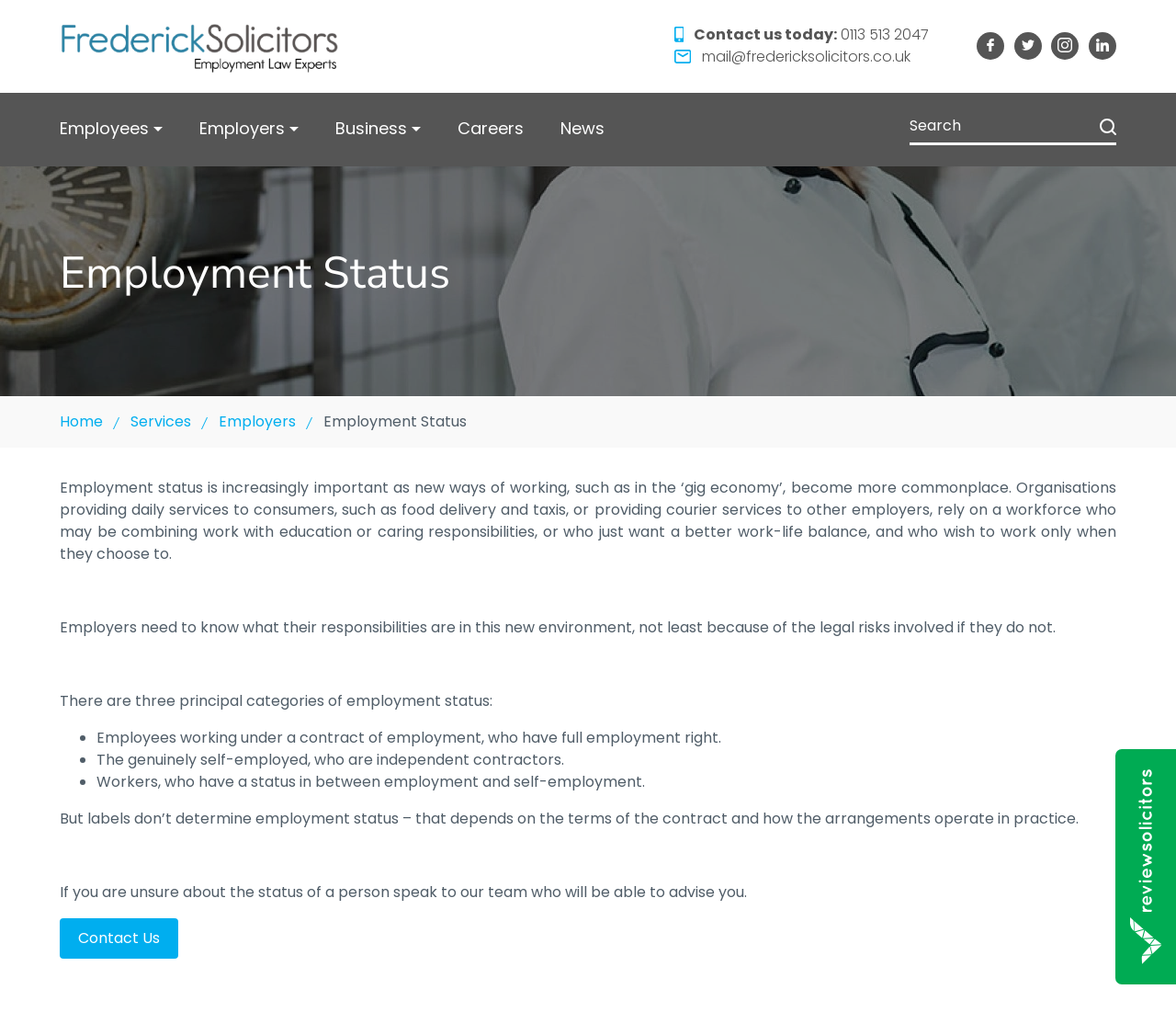Refer to the image and offer a detailed explanation in response to the question: What are the three principal categories of employment status?

The three principal categories of employment status can be found in the middle section of the webpage, where it is written as 'There are three principal categories of employment status:' followed by a list of three categories: 'Employees working under a contract of employment, who have full employment right.', 'The genuinely self-employed, who are independent contractors.', and 'Workers, who have a status in between employment and self-employment.'